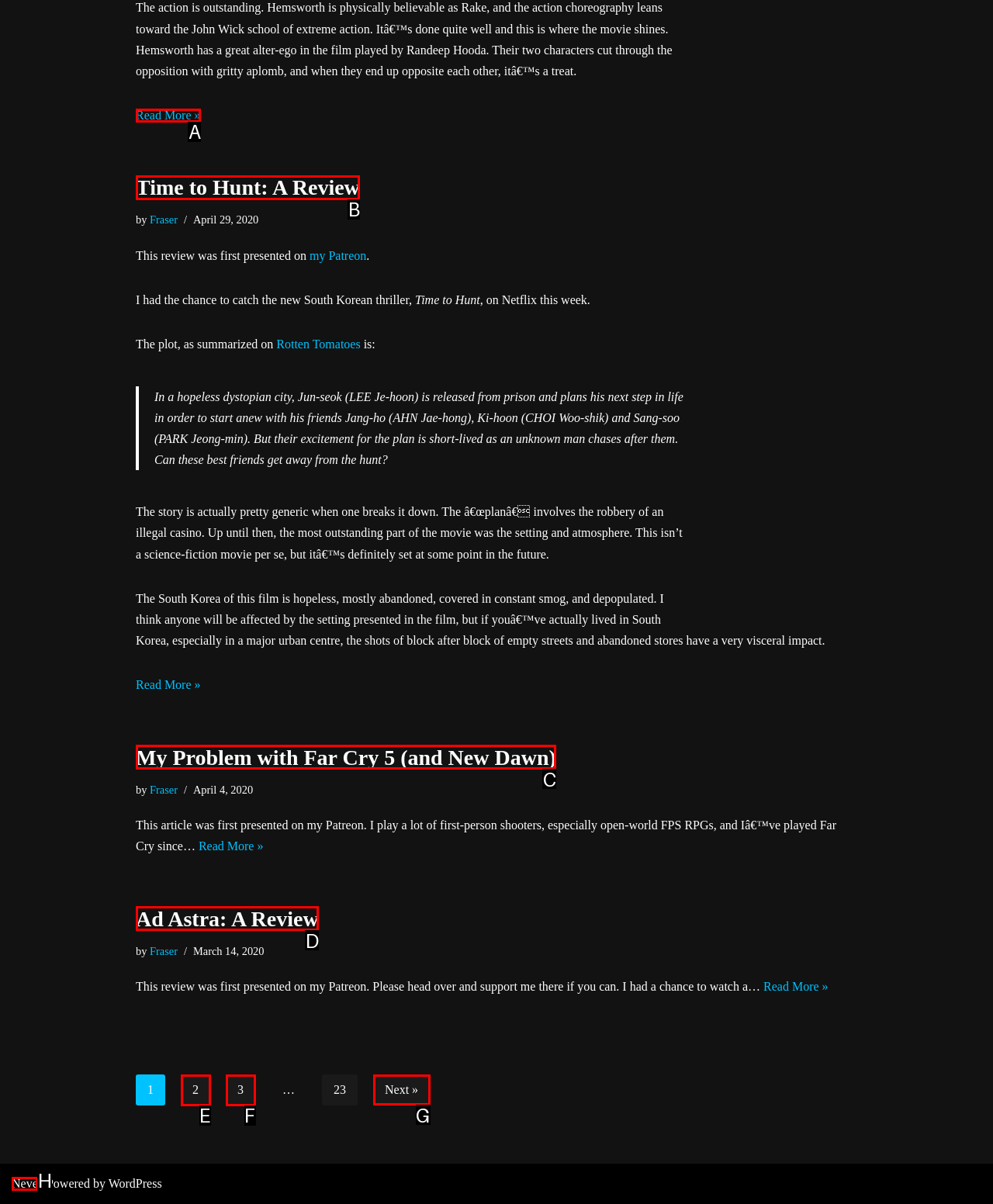Determine the letter of the UI element I should click on to complete the task: Go to the next page from the provided choices in the screenshot.

G